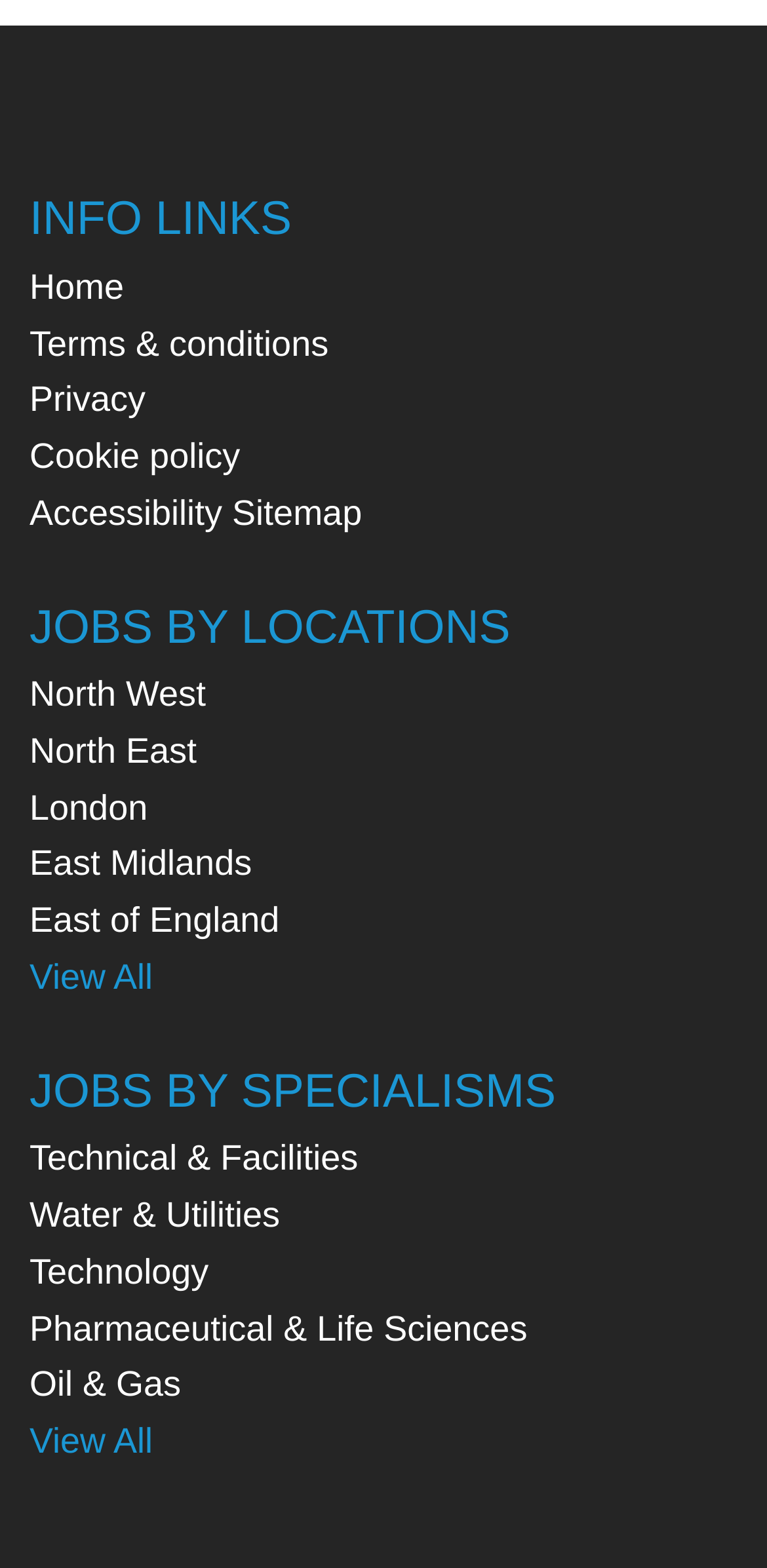Find the bounding box coordinates of the area to click in order to follow the instruction: "view all jobs".

[0.038, 0.611, 0.199, 0.636]